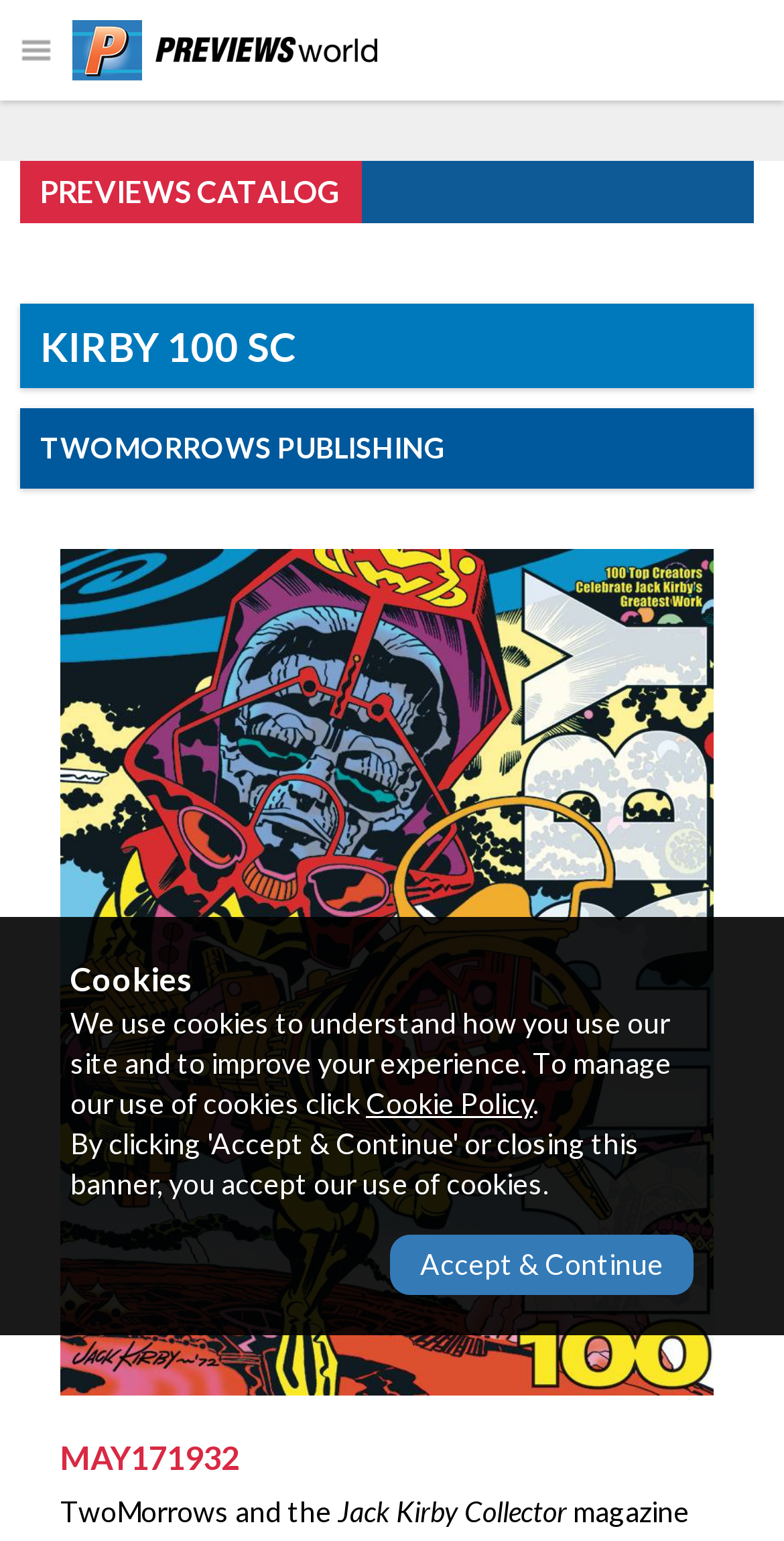What is the name of the publishing company?
Please craft a detailed and exhaustive response to the question.

I found the answer by looking at the StaticText element with the text 'TWOMORROWS PUBLISHING' at coordinates [0.051, 0.28, 0.569, 0.302]. This text is likely to be the name of the publishing company.